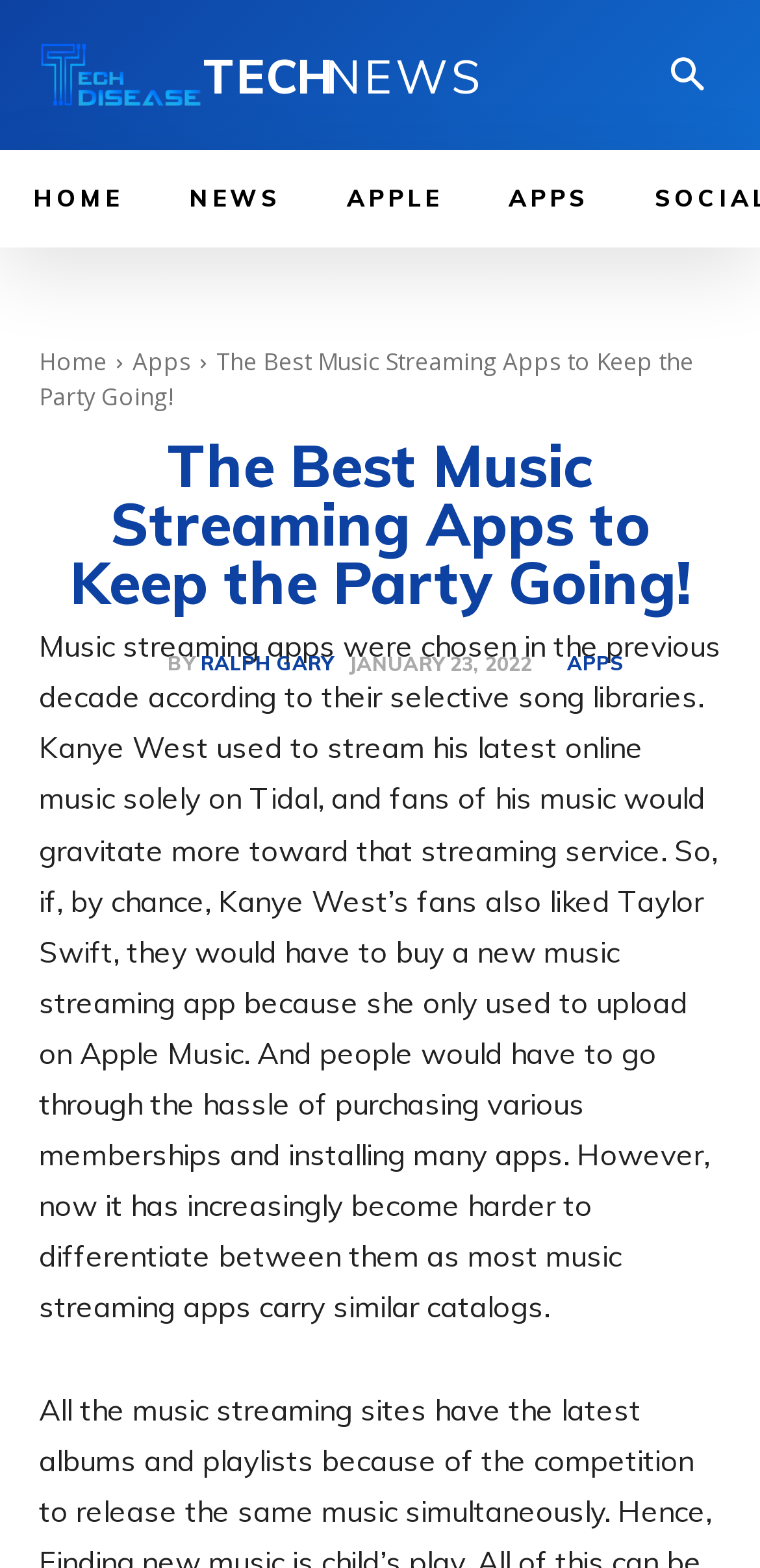Extract the bounding box coordinates for the UI element described by the text: "Ralph Gary". The coordinates should be in the form of [left, top, right, bottom] with values between 0 and 1.

[0.264, 0.418, 0.438, 0.431]